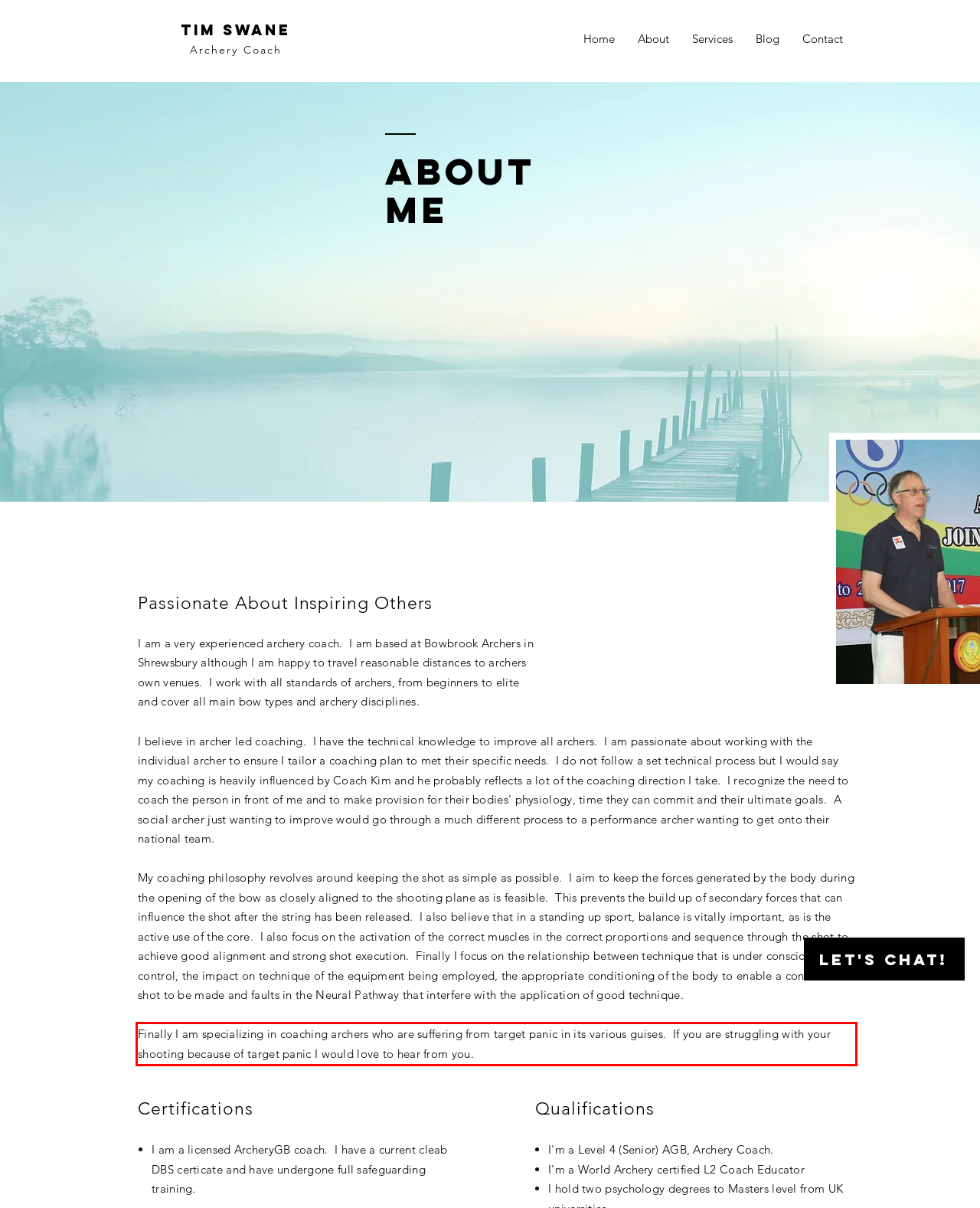Please identify the text within the red rectangular bounding box in the provided webpage screenshot.

Finally I am specializing in coaching archers who are suffering from target panic in its various guises. If you are struggling with your shooting because of target panic I would love to hear from you.